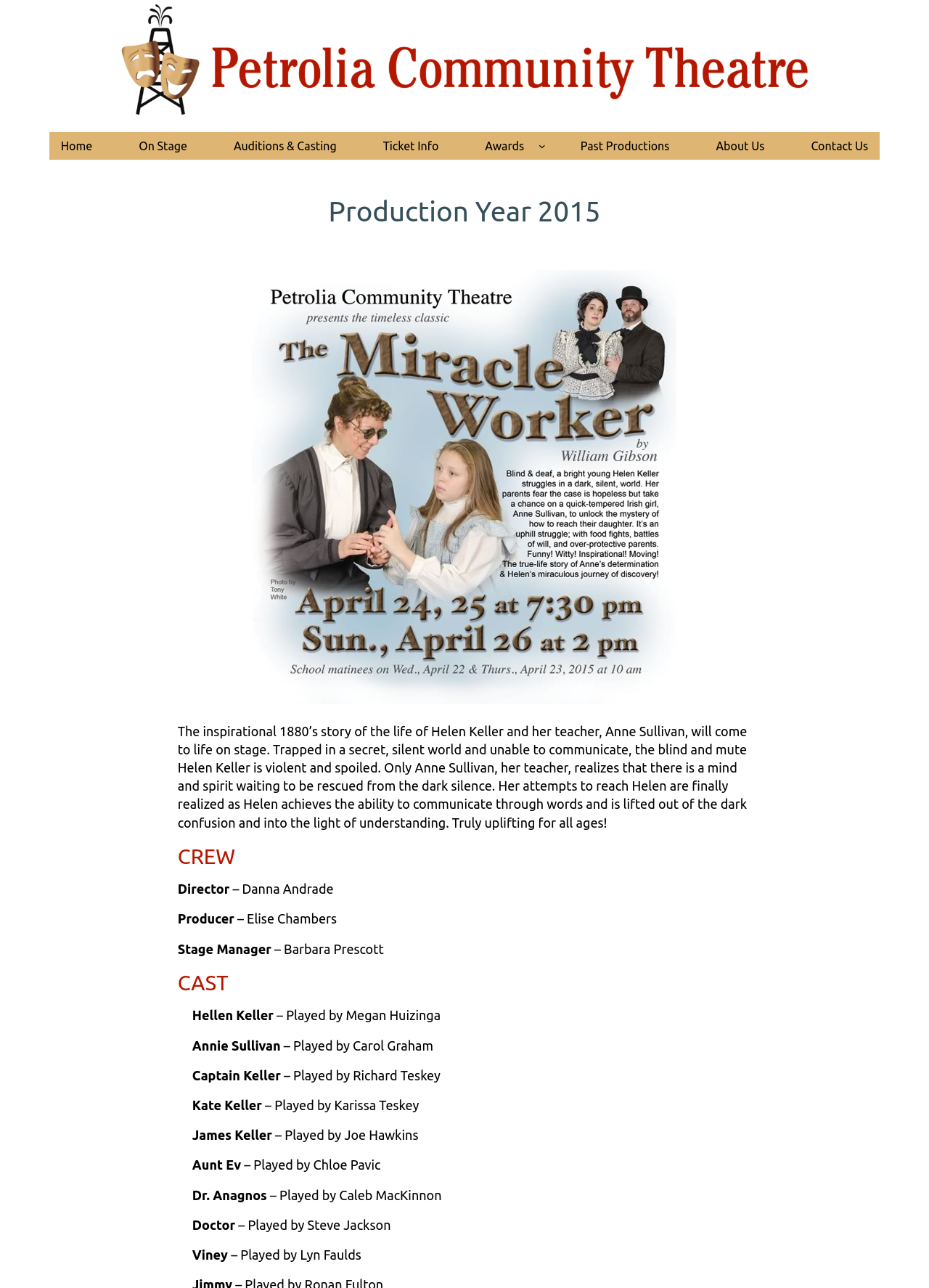Specify the bounding box coordinates of the area that needs to be clicked to achieve the following instruction: "Click Home".

[0.053, 0.103, 0.112, 0.124]